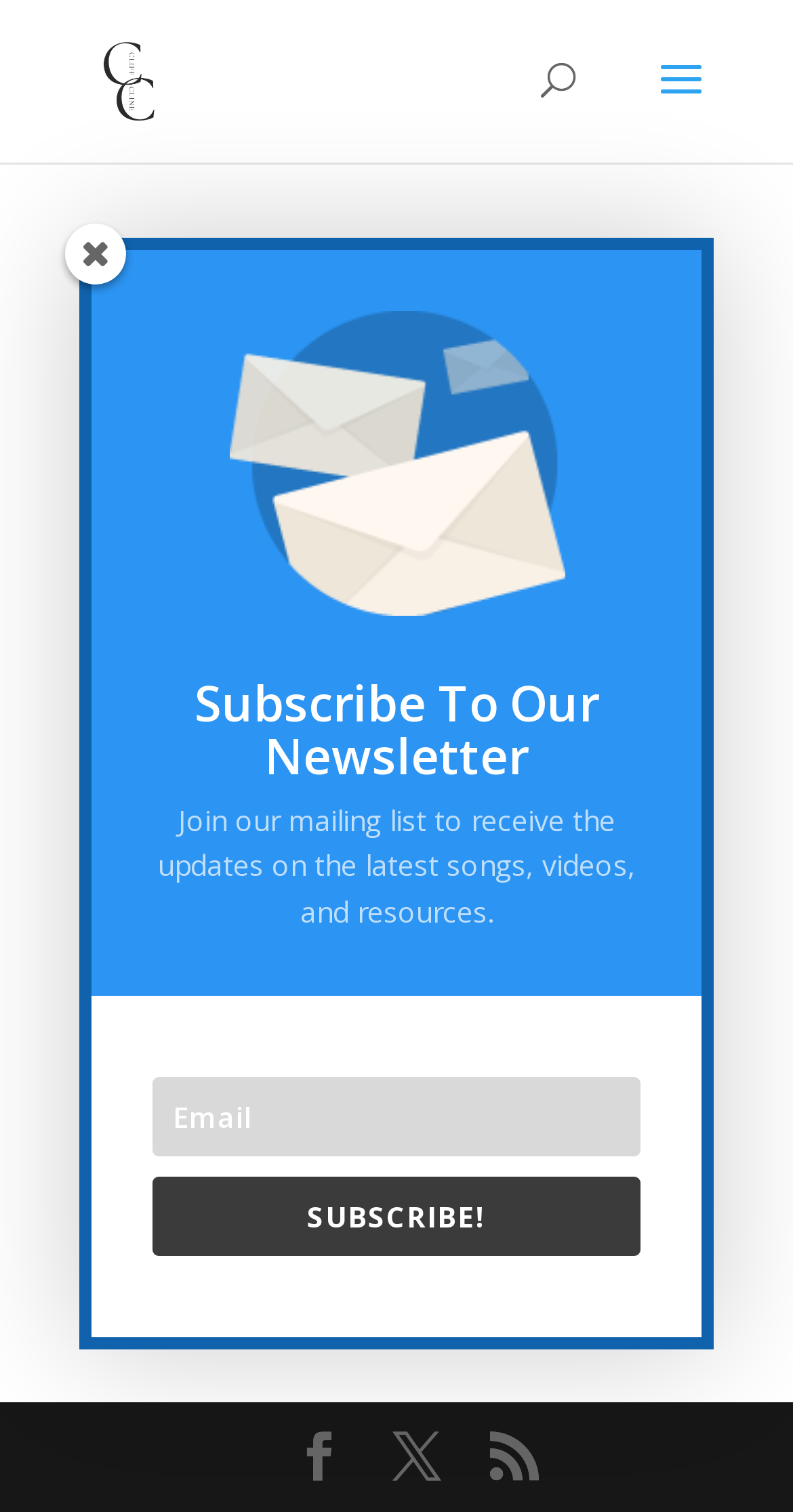How many social media links are at the bottom of the page?
Provide a concise answer using a single word or phrase based on the image.

3